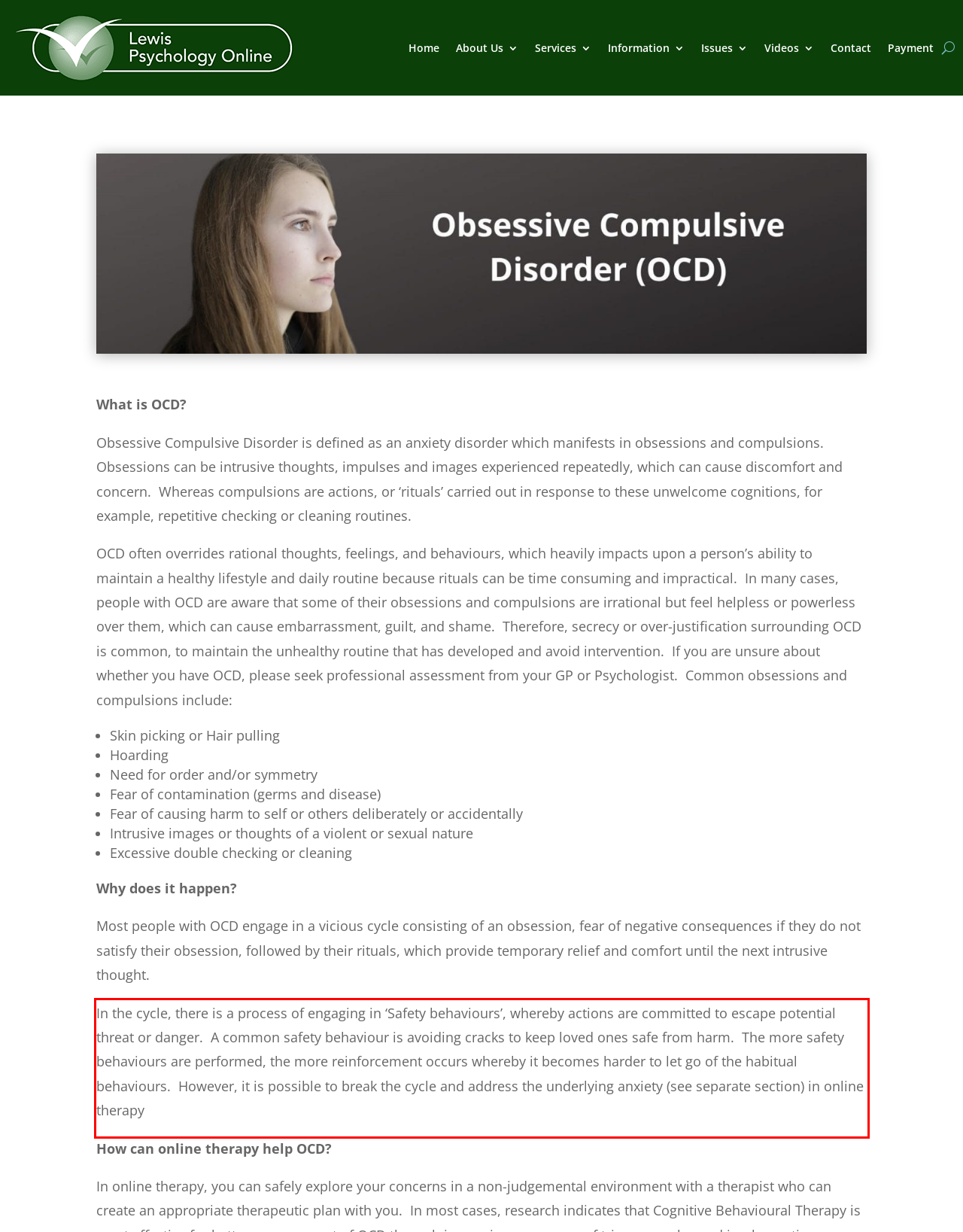Please use OCR to extract the text content from the red bounding box in the provided webpage screenshot.

In the cycle, there is a process of engaging in ‘Safety behaviours’, whereby actions are committed to escape potential threat or danger. A common safety behaviour is avoiding cracks to keep loved ones safe from harm. The more safety behaviours are performed, the more reinforcement occurs whereby it becomes harder to let go of the habitual behaviours. However, it is possible to break the cycle and address the underlying anxiety (see separate section) in online therapy